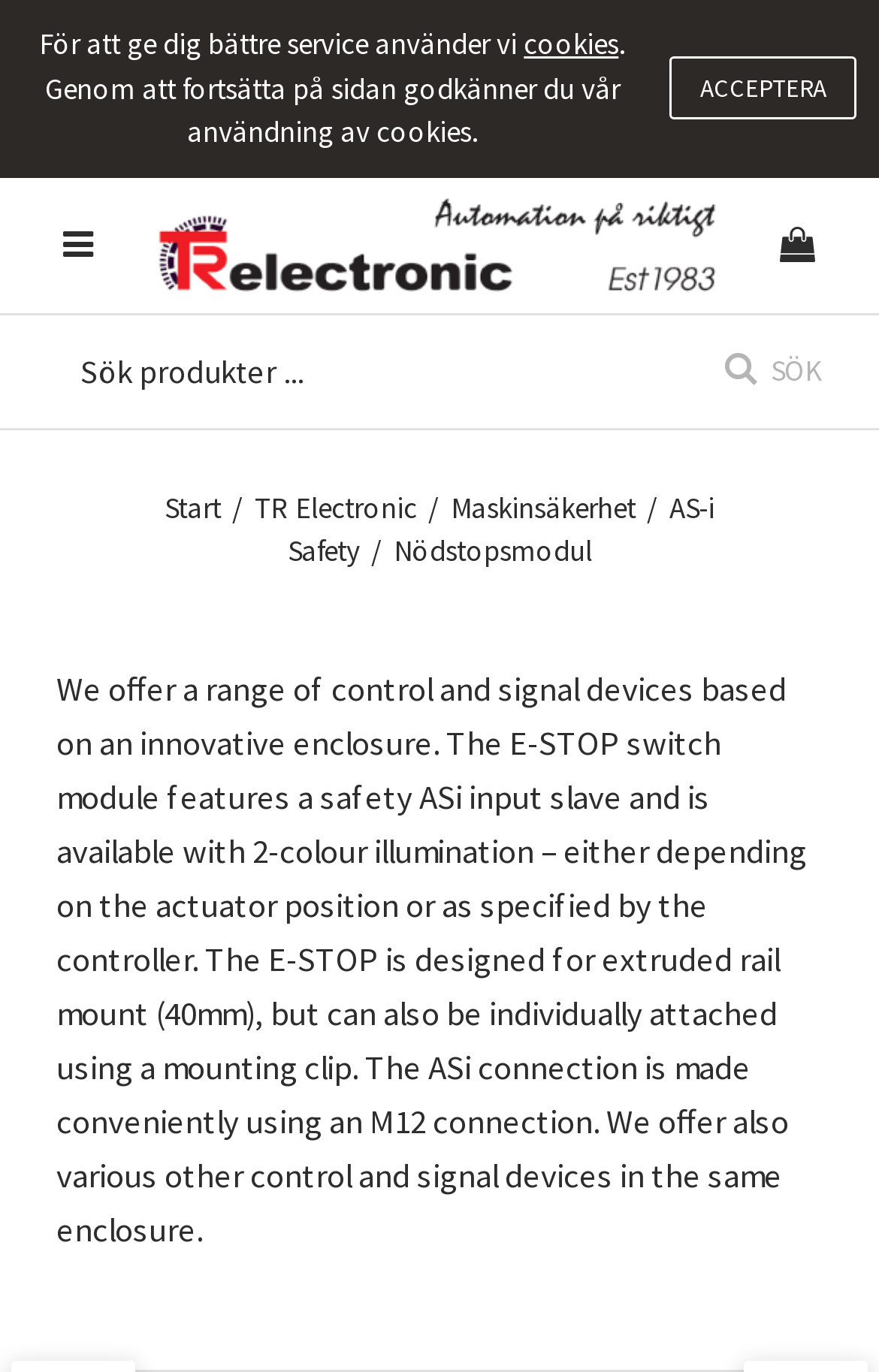Provide a brief response to the question below using one word or phrase:
What is the purpose of the E-STOP switch module?

Safety ASi input slave